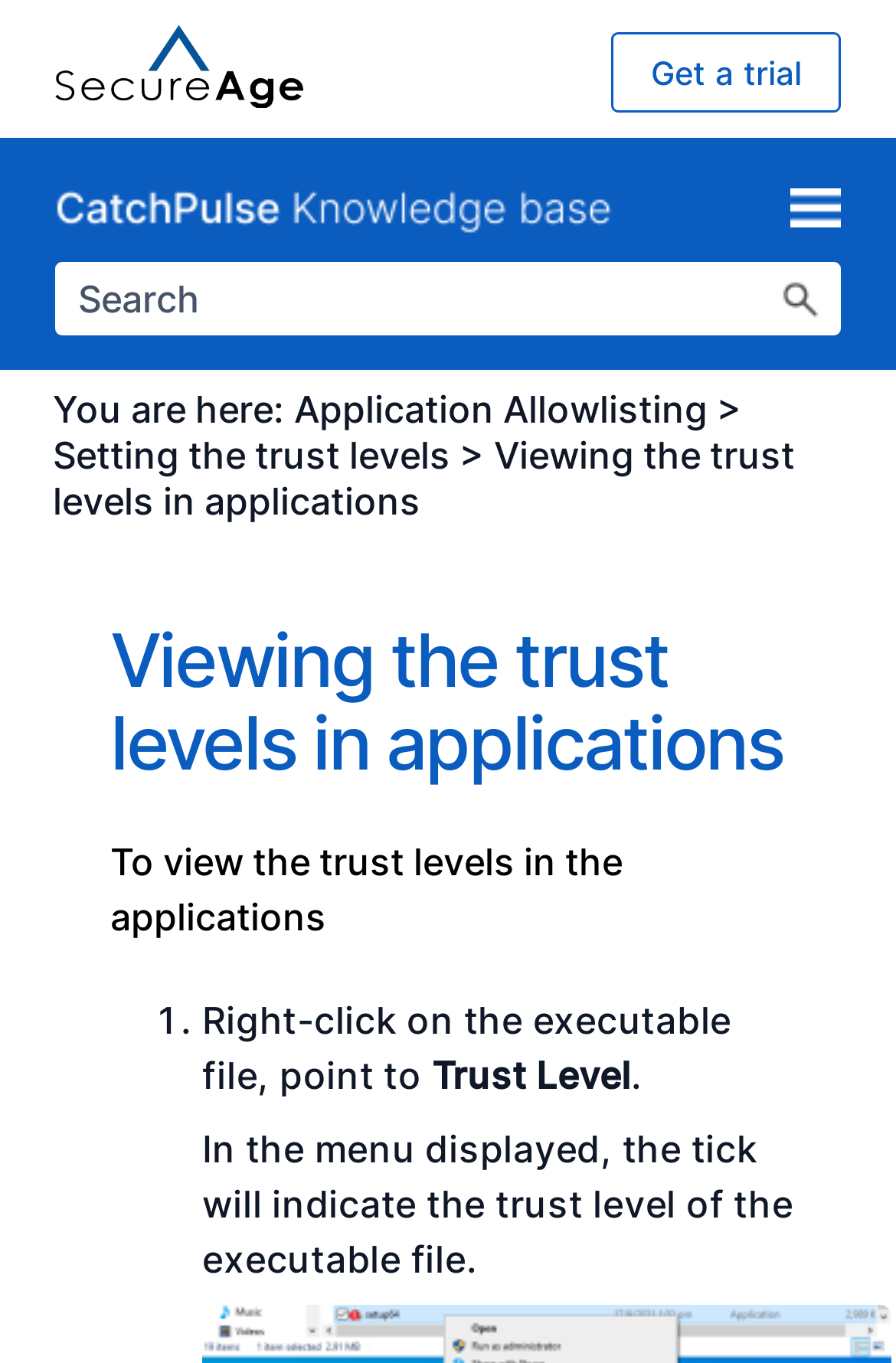Give a one-word or phrase response to the following question: How many steps are involved in viewing the trust levels in applications?

One